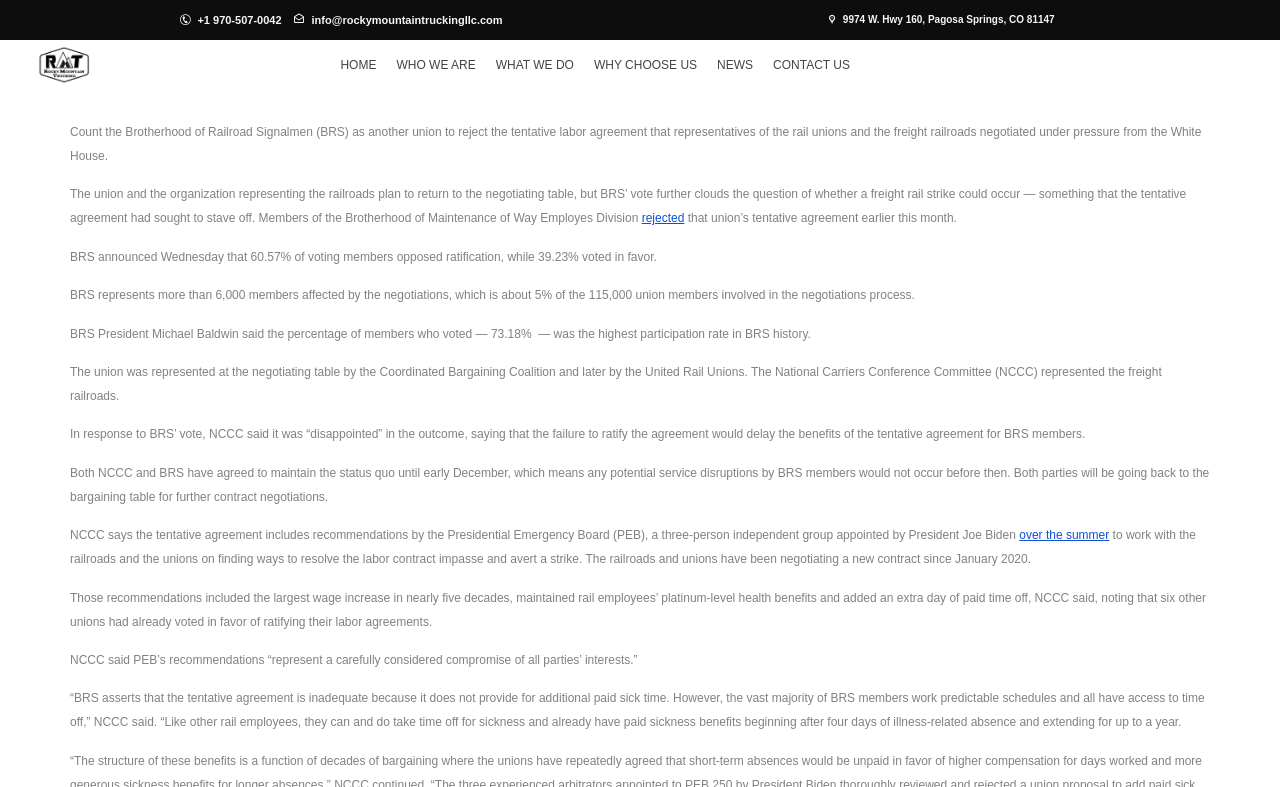Find the bounding box of the web element that fits this description: "over the summer".

[0.796, 0.671, 0.867, 0.689]